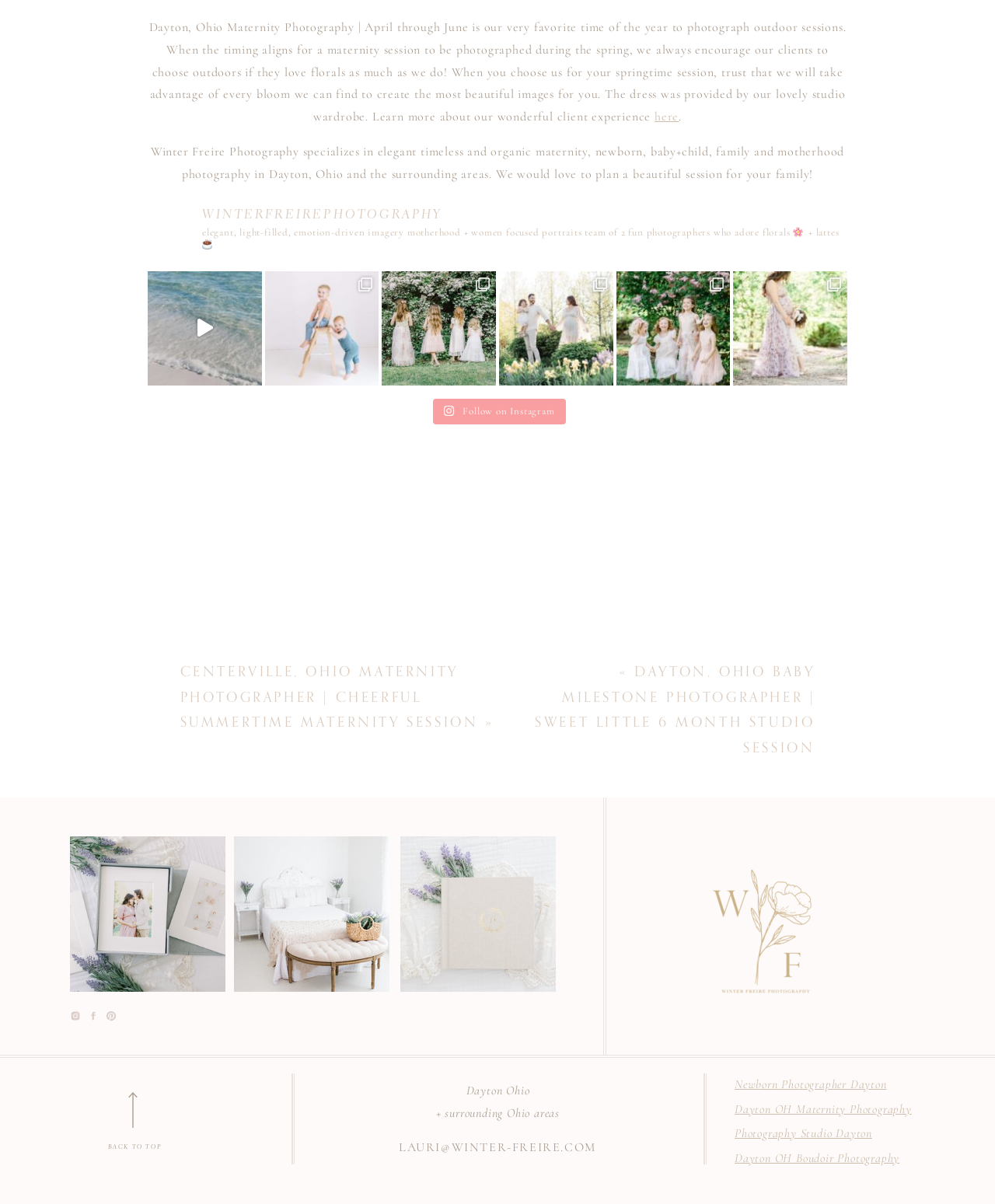What is the theme of the images posted on the webpage?
Answer briefly with a single word or phrase based on the image.

Maternity and baby photography